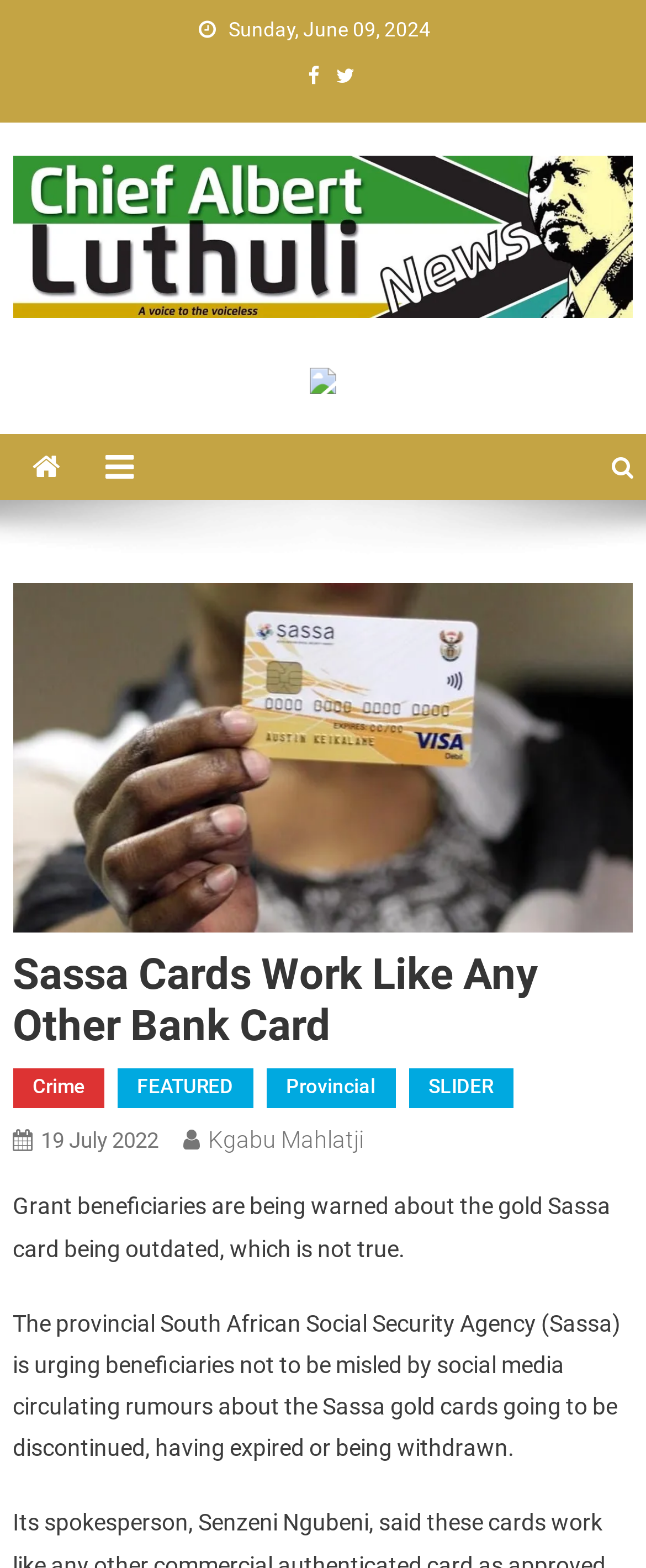Please specify the bounding box coordinates for the clickable region that will help you carry out the instruction: "Click the Chief Albert Luthuli News link".

[0.02, 0.204, 0.958, 0.244]